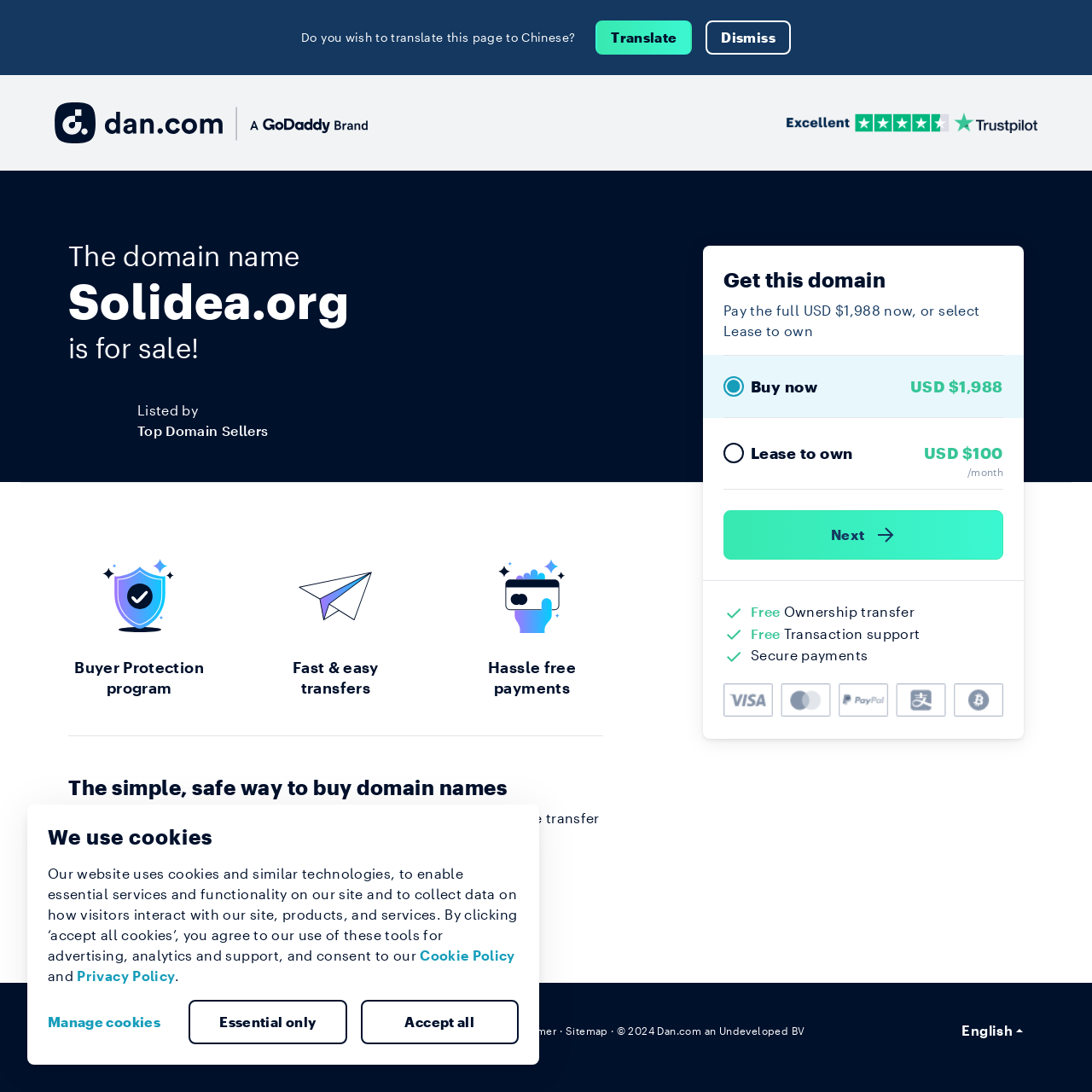Could you provide the bounding box coordinates for the portion of the screen to click to complete this instruction: "Get more information about Trustpilot"?

[0.72, 0.1, 0.95, 0.125]